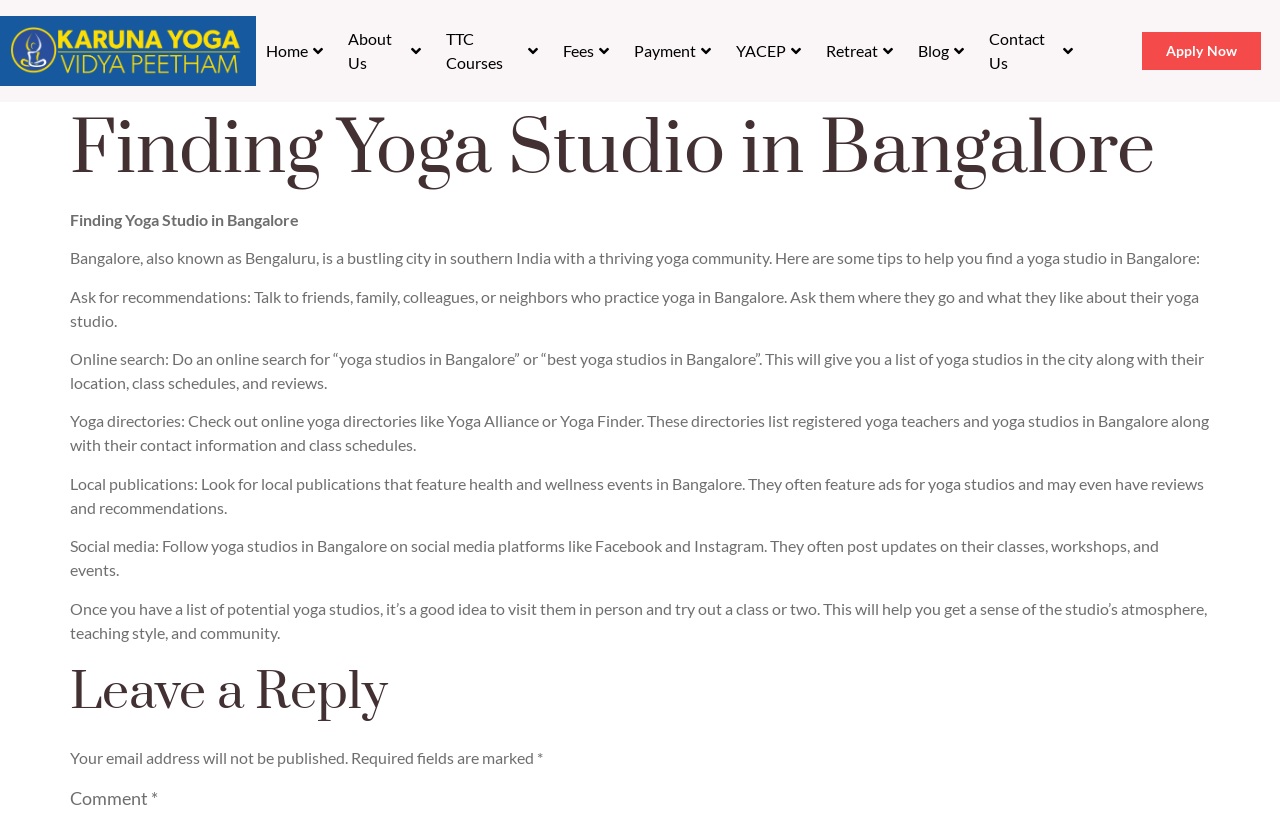Find the bounding box coordinates for the area you need to click to carry out the instruction: "Click Contact Us". The coordinates should be four float numbers between 0 and 1, indicated as [left, top, right, bottom].

[0.765, 0.026, 0.85, 0.098]